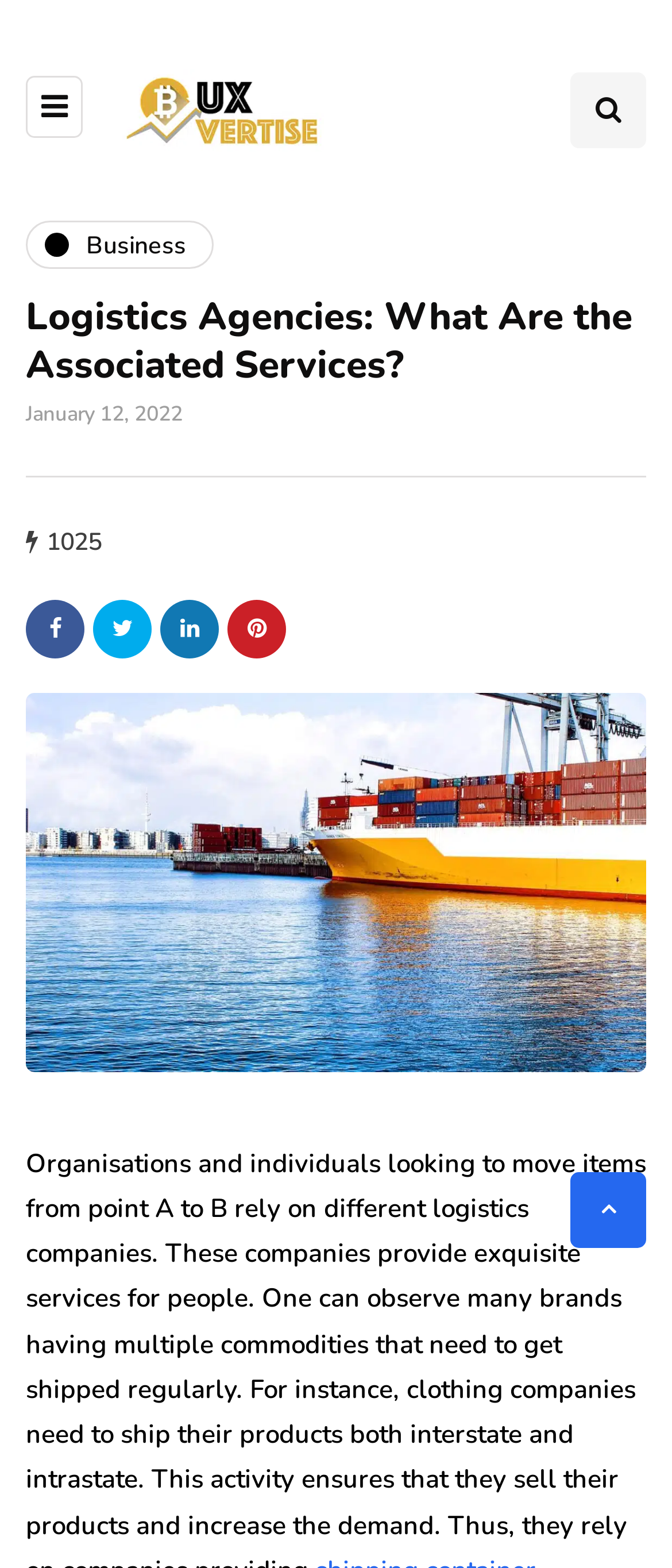Determine the bounding box coordinates for the HTML element described here: "alt="Buxvertise"".

[0.174, 0.058, 0.482, 0.08]